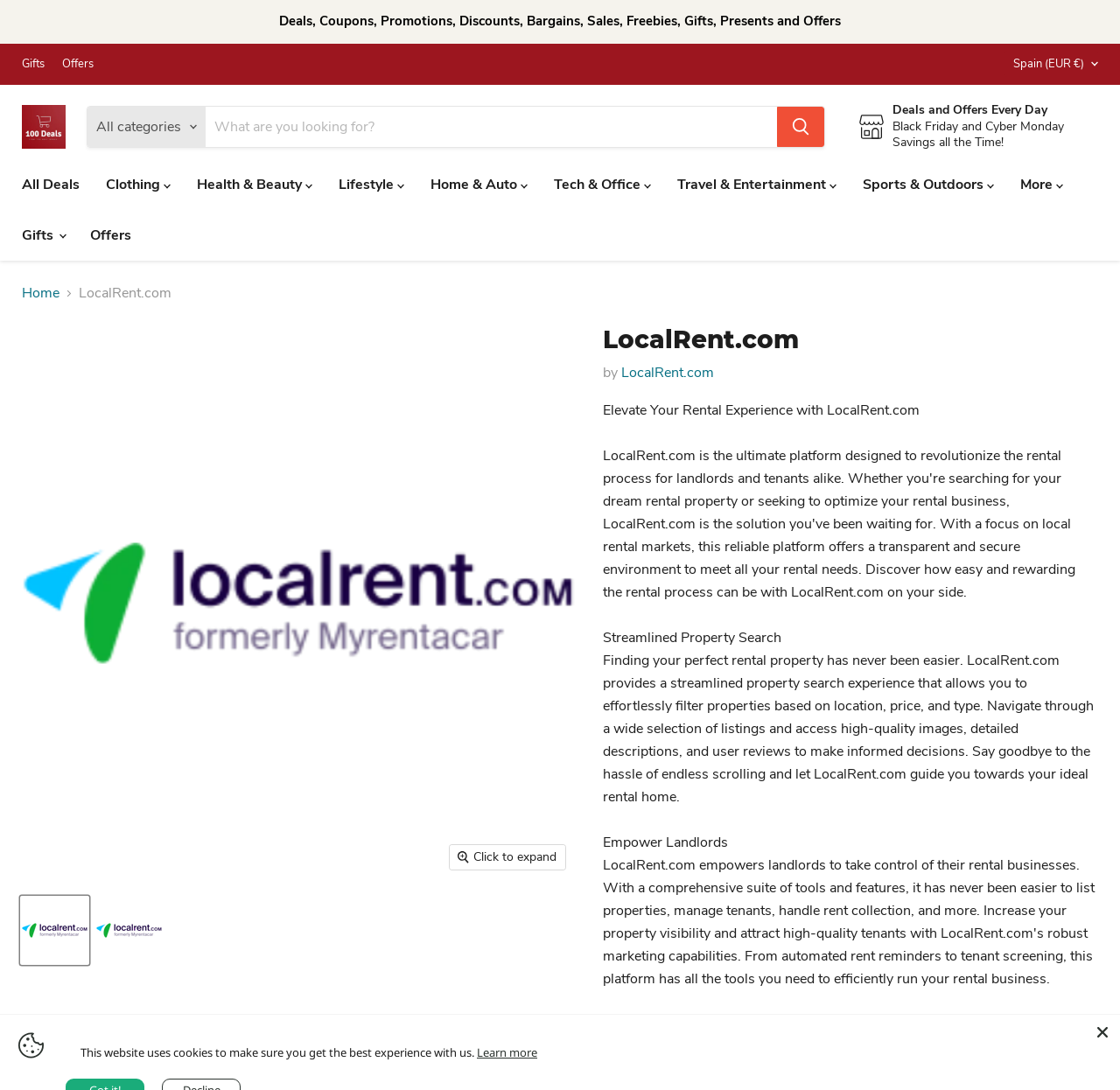What is the purpose of LocalRent.com?
Can you provide a detailed and comprehensive answer to the question?

I found the answer by reading the text under the 'LocalRent.com' heading, which describes the purpose of the website as providing a 'streamlined property search experience'.